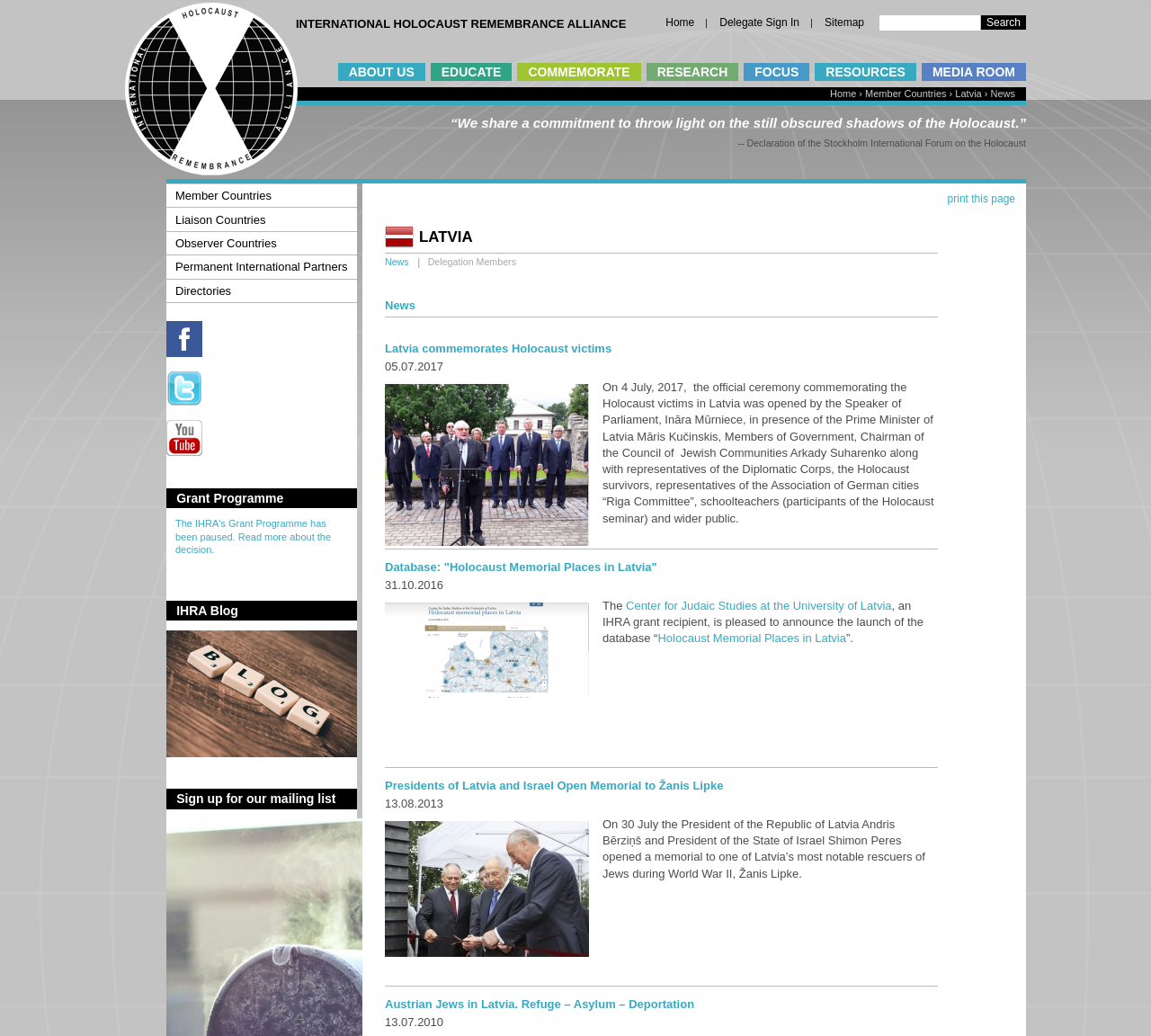Give a complete and precise description of the webpage's appearance.

The webpage is about the International Holocaust Remembrance Alliance (IHRA) and features a news section focused on Latvia. At the top, there is a navigation menu with links to "Home", "Delegate Sign In", "Sitemap", and other sections. Below this, there is a search bar with a "Search" button. 

On the left side, there are social media links to Facebook, Twitter, and YouTube, along with a section titled "You are here" that displays the current page's location within the website's hierarchy. 

The main content area is divided into two sections. The top section features a quote about the Holocaust and a brief description of the IHRA's mission. Below this, there are links to various sections, including "Member Countries", "Liaison Countries", "Observer Countries", and "Permanent International Partners". 

The bottom section is dedicated to news articles about Latvia. There are several articles with titles, dates, and brief summaries. The articles are accompanied by images and links to read more. The news section also includes a heading "Grant Programme" with a link to read more about the decision to pause the program. Additionally, there are links to the IHRA Blog and a section to sign up for the mailing list. 

At the very bottom, there is a link to print the page.